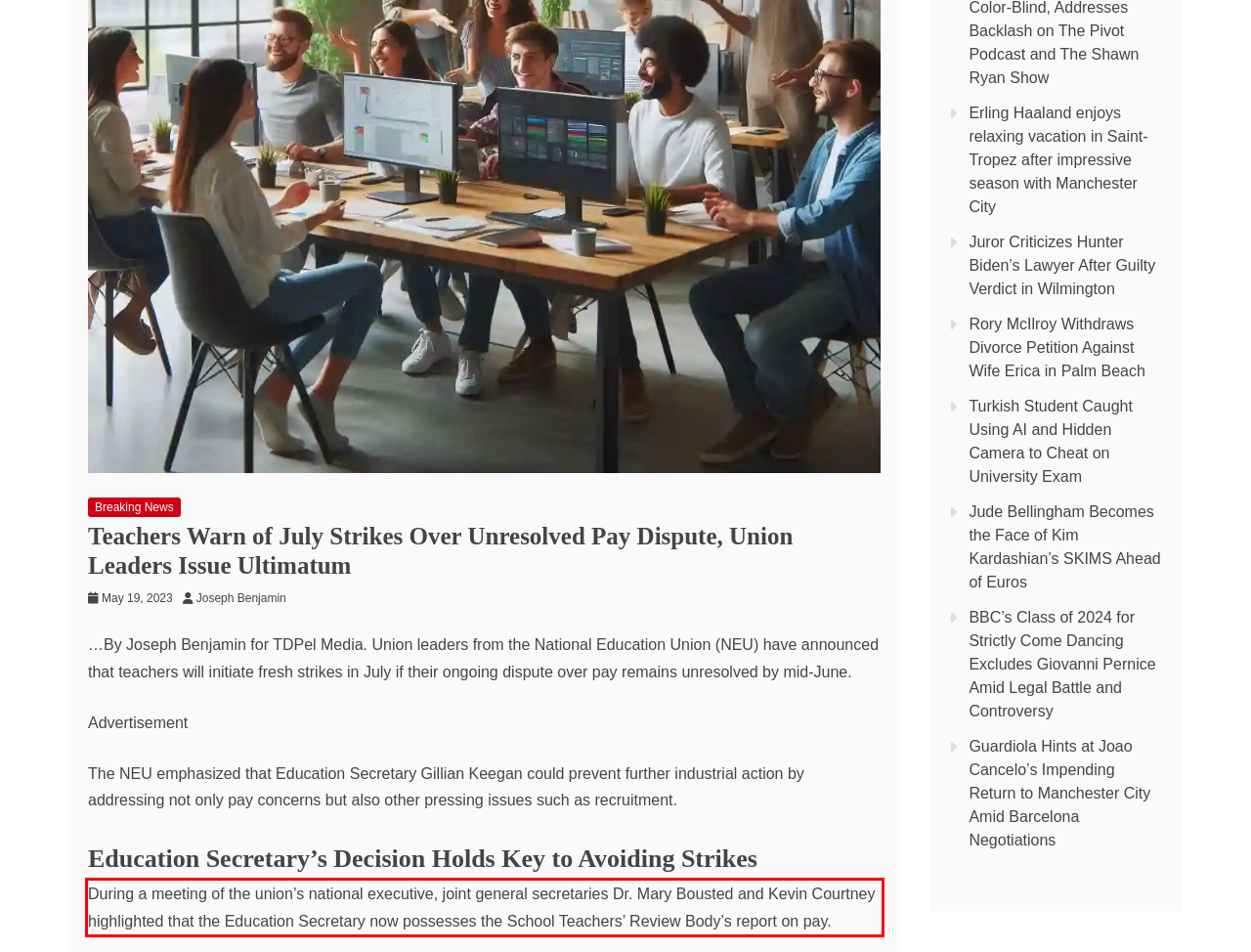Within the screenshot of the webpage, there is a red rectangle. Please recognize and generate the text content inside this red bounding box.

During a meeting of the union’s national executive, joint general secretaries Dr. Mary Bousted and Kevin Courtney highlighted that the Education Secretary now possesses the School Teachers’ Review Body’s report on pay.